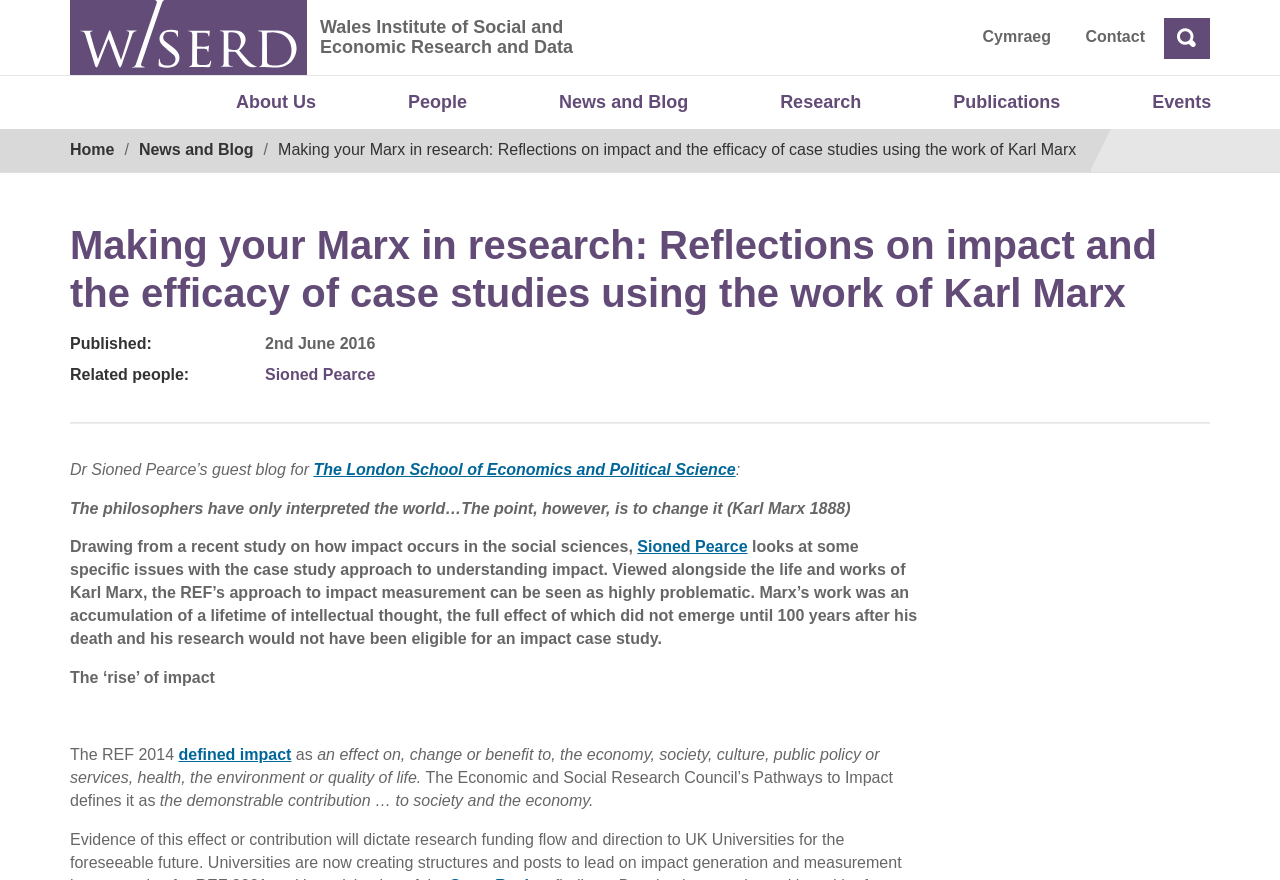Specify the bounding box coordinates of the element's area that should be clicked to execute the given instruction: "Learn more about the London School of Economics and Political Science". The coordinates should be four float numbers between 0 and 1, i.e., [left, top, right, bottom].

[0.245, 0.524, 0.575, 0.543]